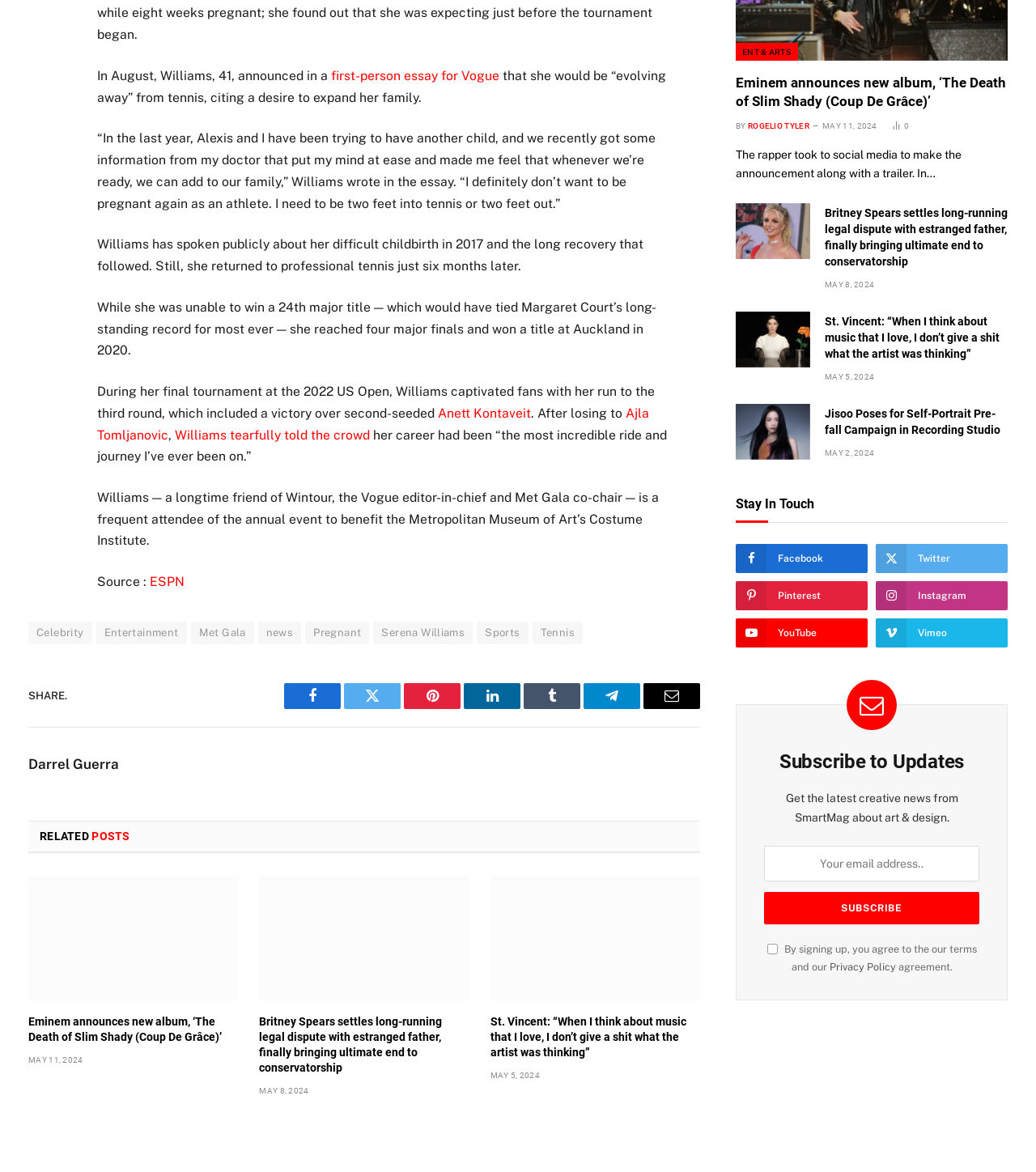Please indicate the bounding box coordinates of the element's region to be clicked to achieve the instruction: "Read the article about Eminem's new album". Provide the coordinates as four float numbers between 0 and 1, i.e., [left, top, right, bottom].

[0.027, 0.747, 0.23, 0.854]